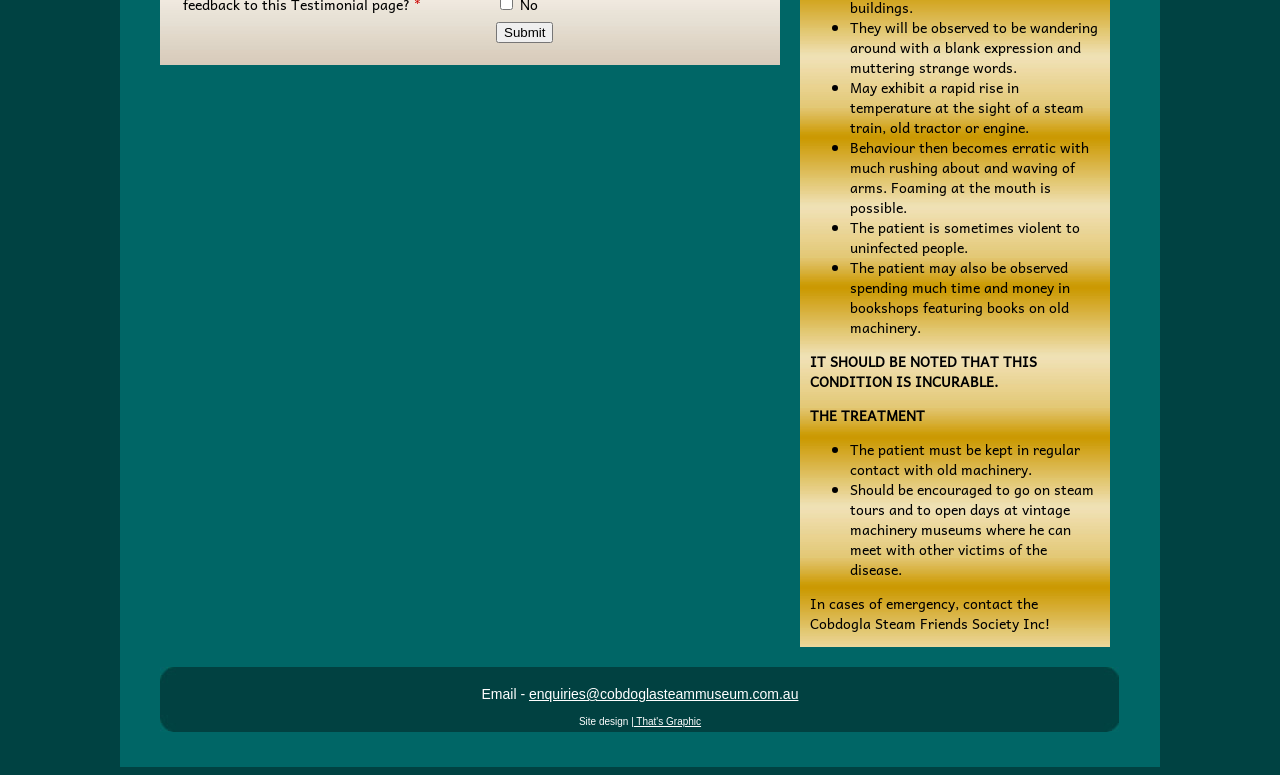Determine the bounding box coordinates for the HTML element mentioned in the following description: "enquiries@cobdoglasteammuseum.com.au". The coordinates should be a list of four floats ranging from 0 to 1, represented as [left, top, right, bottom].

[0.413, 0.885, 0.624, 0.906]